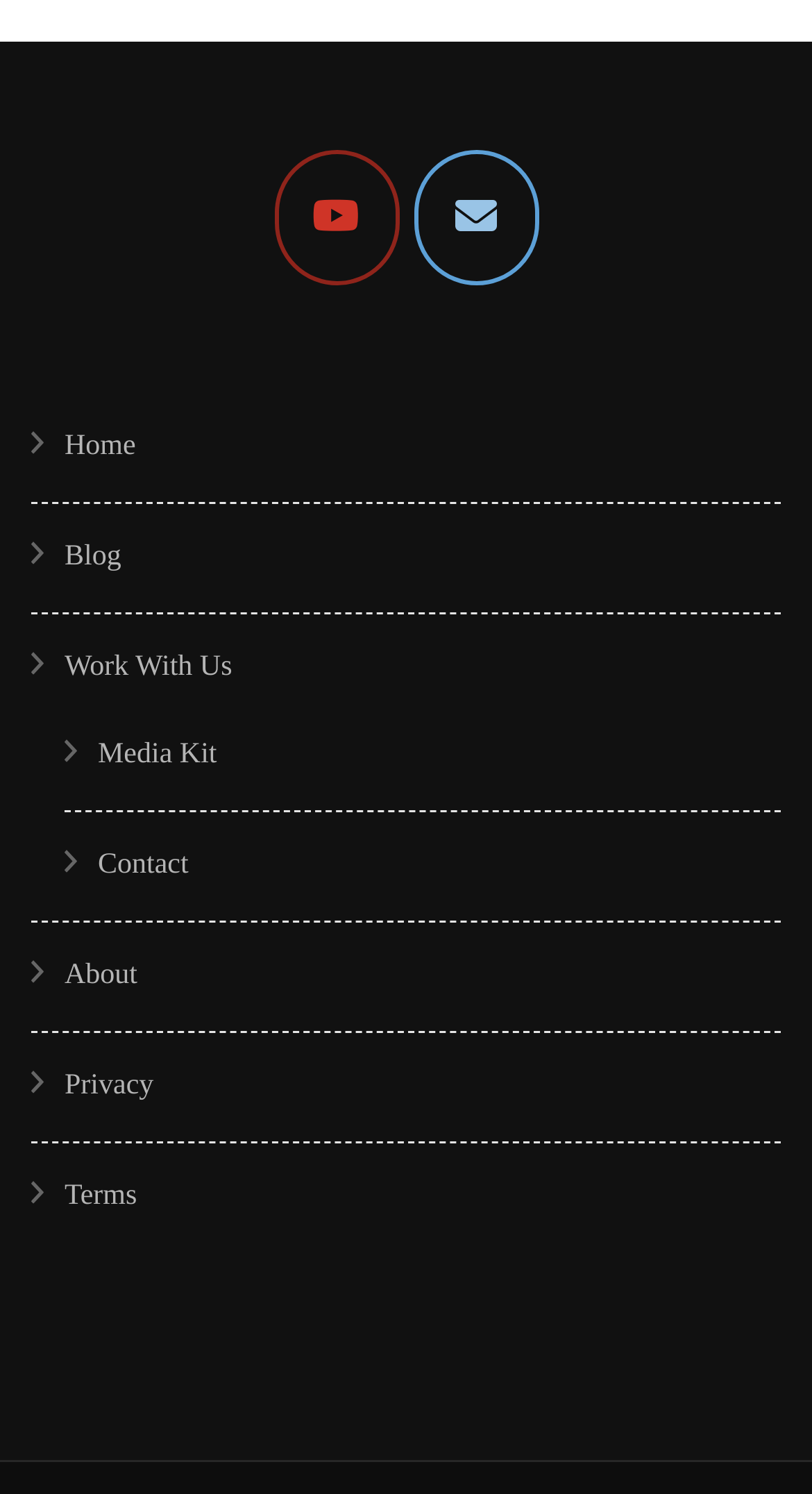Utilize the information from the image to answer the question in detail:
What is the second link from the top on the main navigation menu?

By analyzing the y1 coordinates of the links, I found that the link with the text 'Blog' has the second smallest y1 value (0.363) among all links, indicating it is the second link from the top on the main navigation menu.